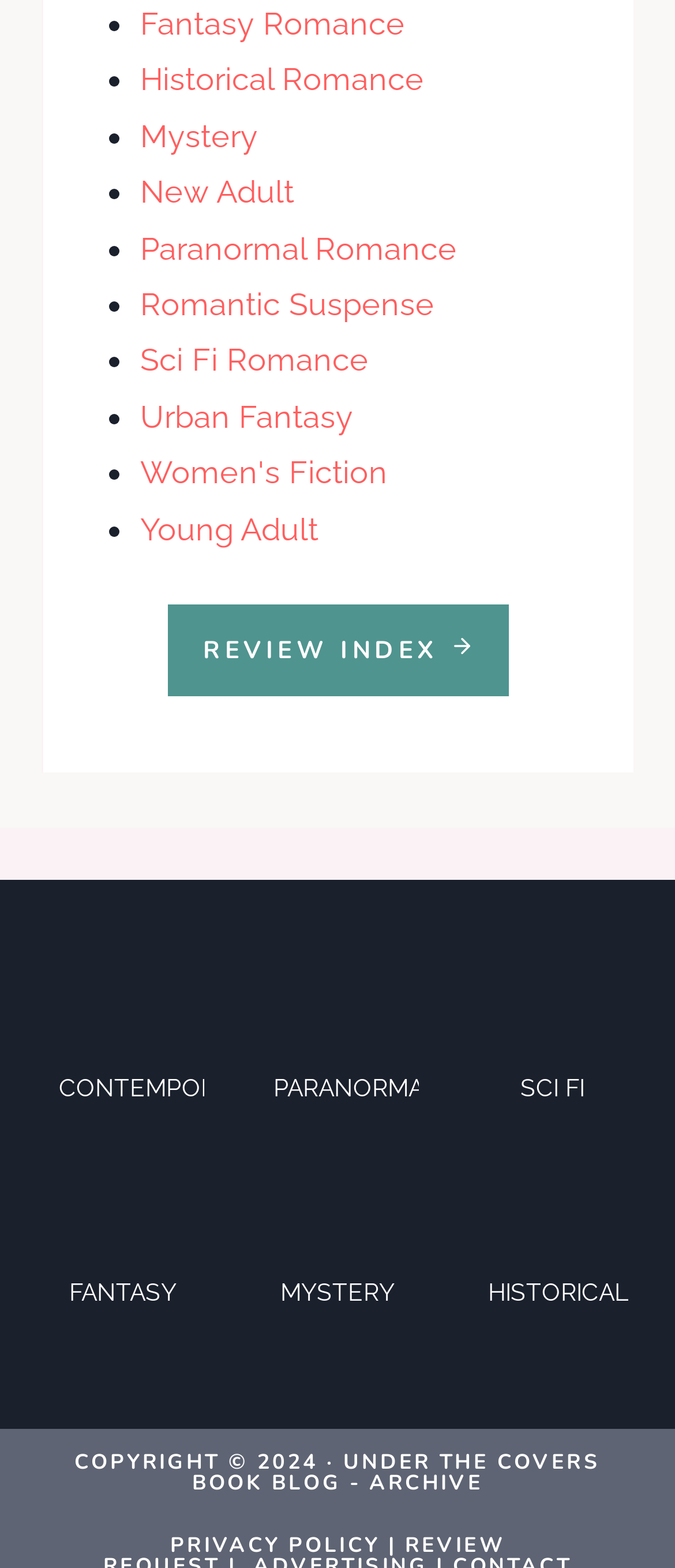Please identify the bounding box coordinates of the element's region that I should click in order to complete the following instruction: "Click on REVIEW INDEX". The bounding box coordinates consist of four float numbers between 0 and 1, i.e., [left, top, right, bottom].

[0.249, 0.385, 0.753, 0.444]